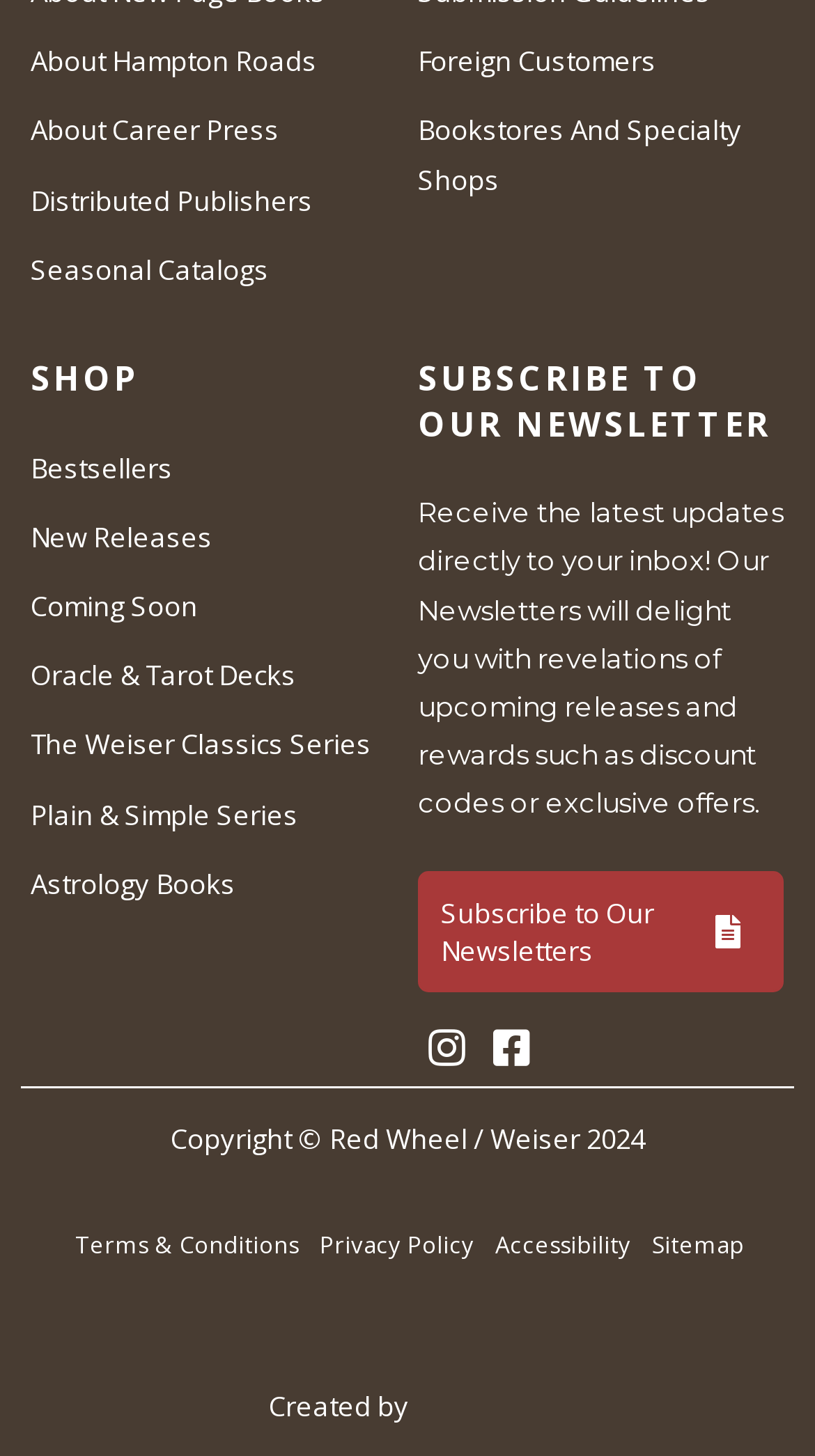Mark the bounding box of the element that matches the following description: "Subscribe to Our Newsletters".

[0.513, 0.598, 0.962, 0.681]